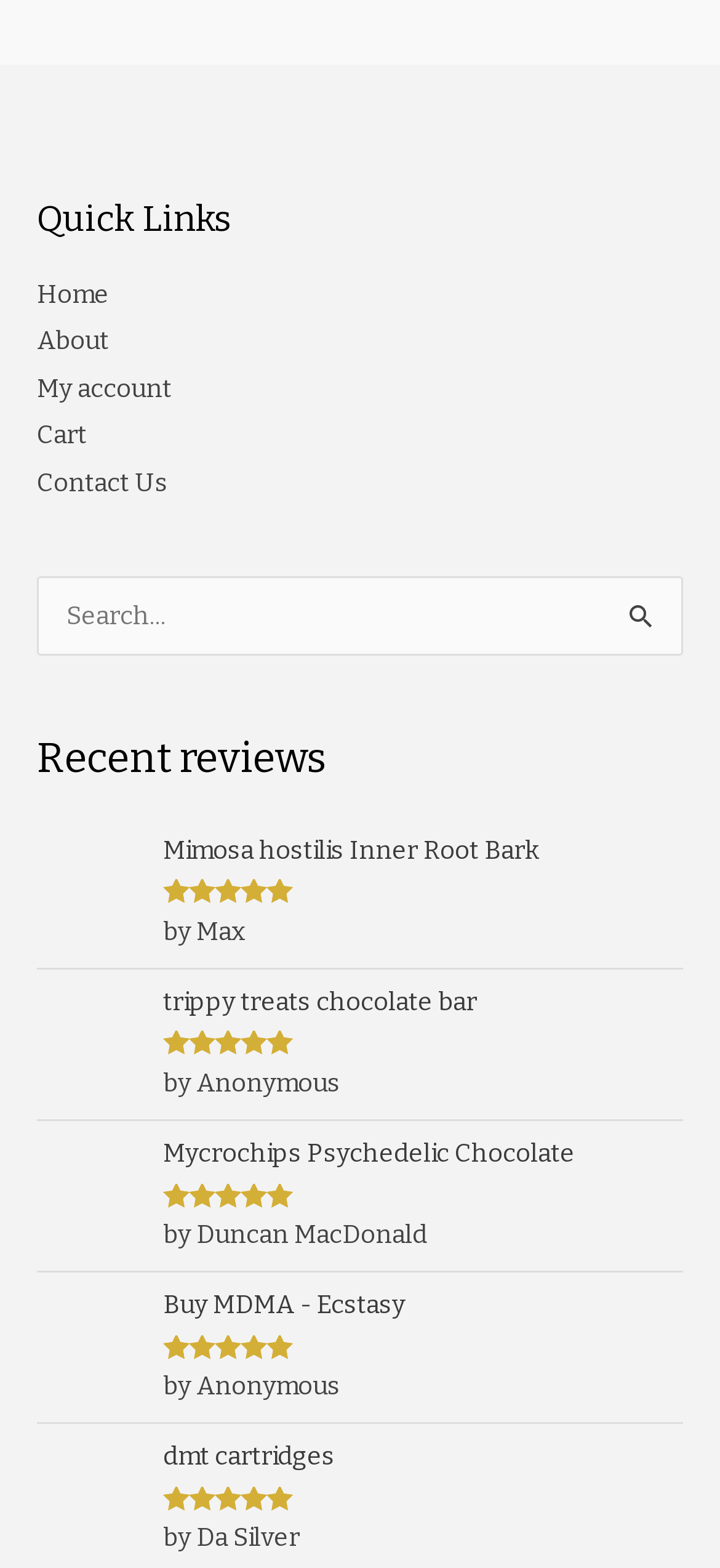Extract the bounding box coordinates of the UI element described by: "Mycrochips Psychedelic Chocolate". The coordinates should include four float numbers ranging from 0 to 1, e.g., [left, top, right, bottom].

[0.227, 0.724, 0.949, 0.749]